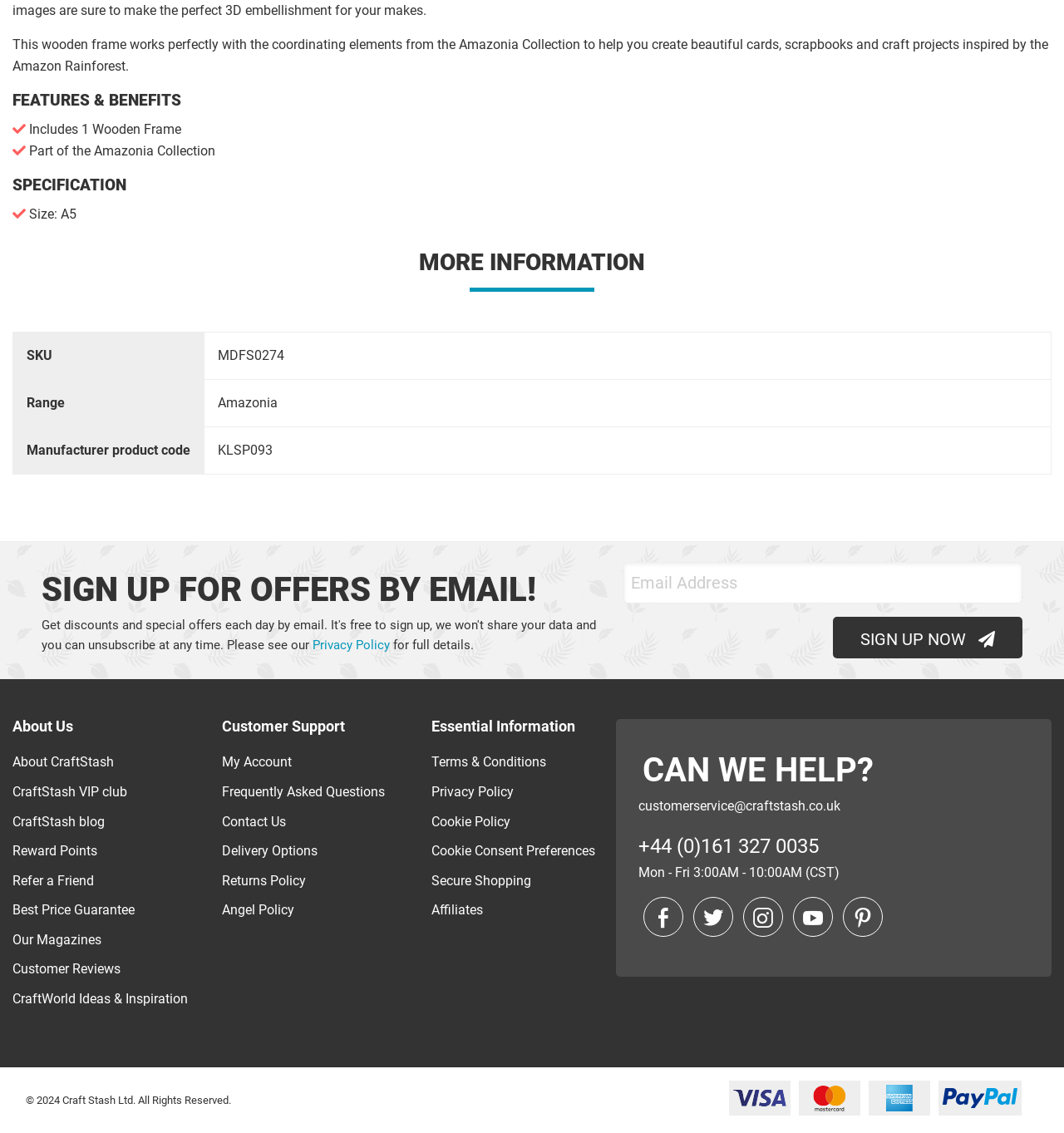Identify the bounding box coordinates of the specific part of the webpage to click to complete this instruction: "Sign up for the newsletter".

[0.586, 0.496, 0.961, 0.533]